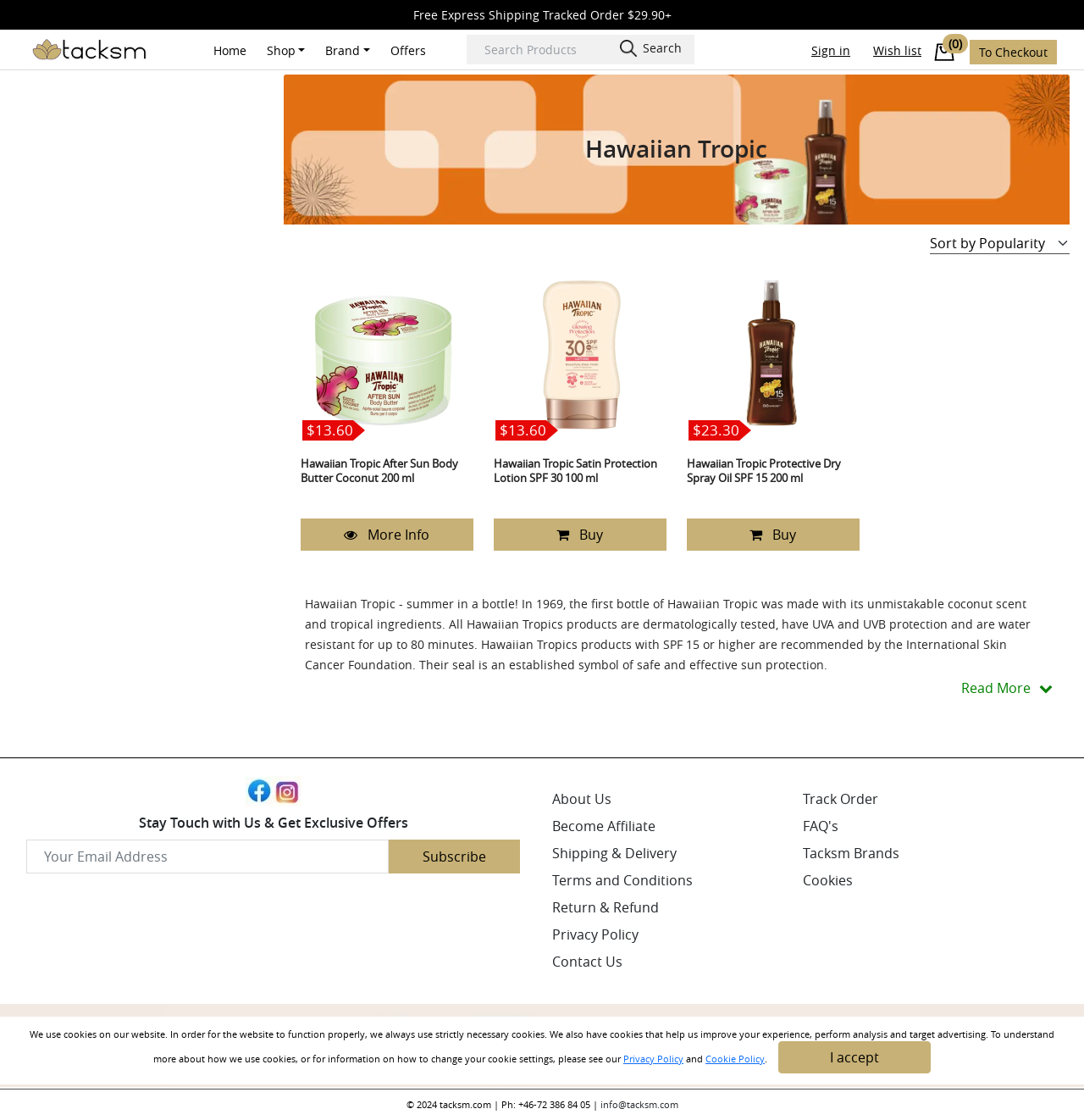Provide a one-word or short-phrase response to the question:
What is the brand name of the products on this page?

Hawaiian Tropic